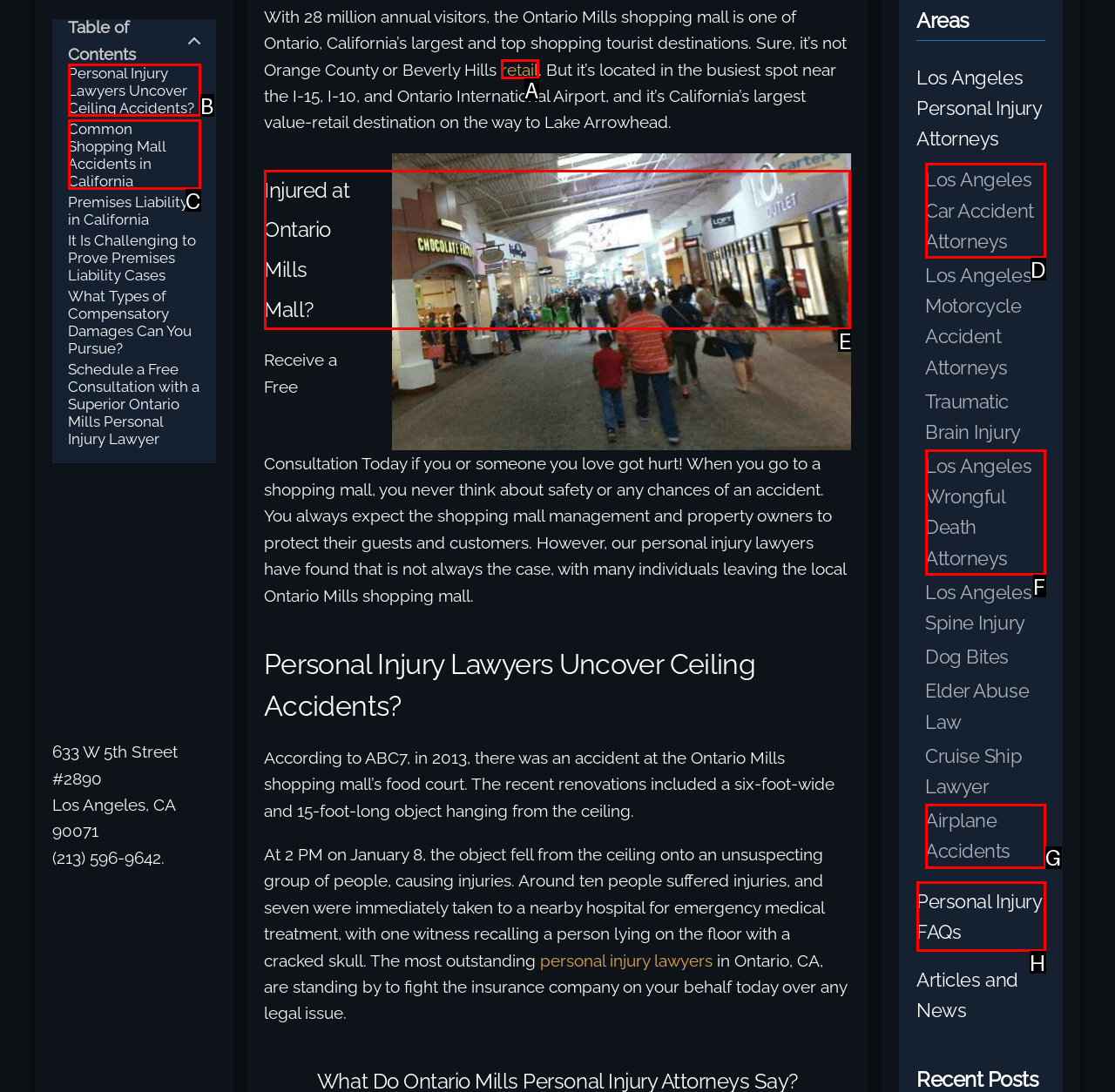Which HTML element should be clicked to perform the following task: Read 'Injured at Ontario Mills Mall?'
Reply with the letter of the appropriate option.

E